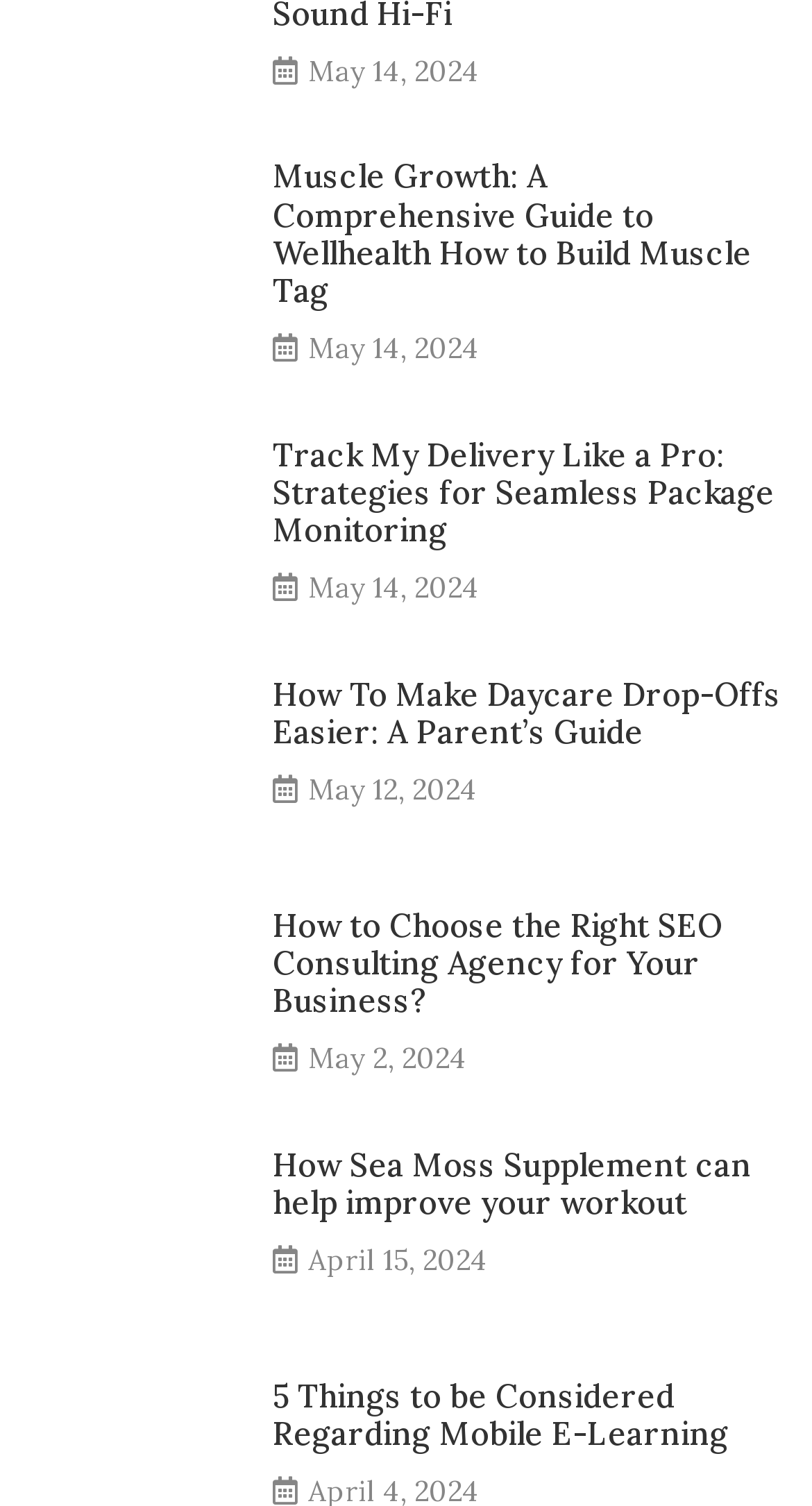Can you provide the bounding box coordinates for the element that should be clicked to implement the instruction: "Read the article about Muscle Growth"?

[0.336, 0.105, 0.962, 0.206]